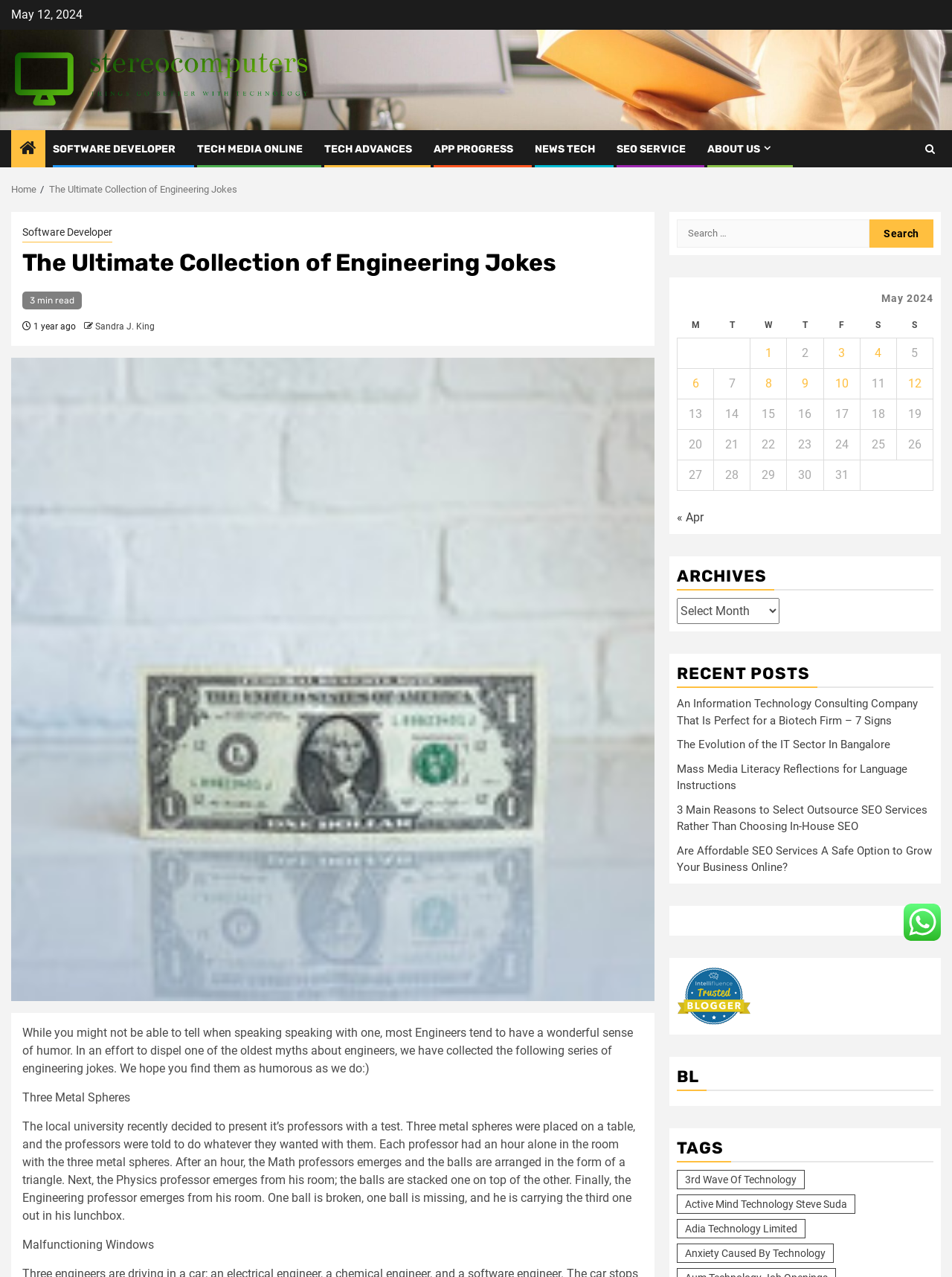Determine the bounding box coordinates of the element's region needed to click to follow the instruction: "Go to the 'ABOUT US' page". Provide these coordinates as four float numbers between 0 and 1, formatted as [left, top, right, bottom].

[0.743, 0.112, 0.813, 0.122]